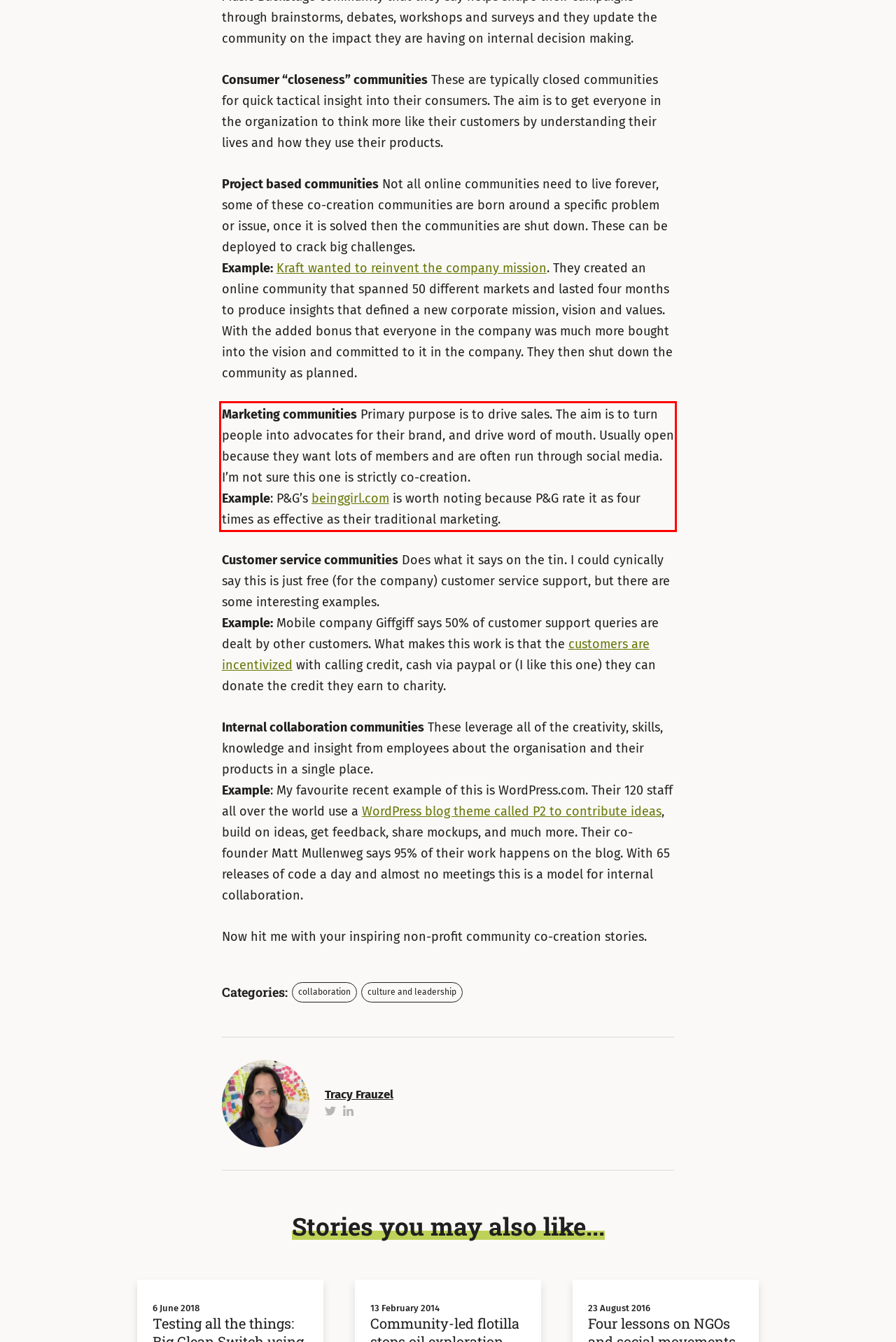Please analyze the provided webpage screenshot and perform OCR to extract the text content from the red rectangle bounding box.

Marketing communities Primary purpose is to drive sales. The aim is to turn people into advocates for their brand, and drive word of mouth. Usually open because they want lots of members and are often run through social media. I’m not sure this one is strictly co-creation. Example: P&G’s beinggirl.com is worth noting because P&G rate it as four times as effective as their traditional marketing.